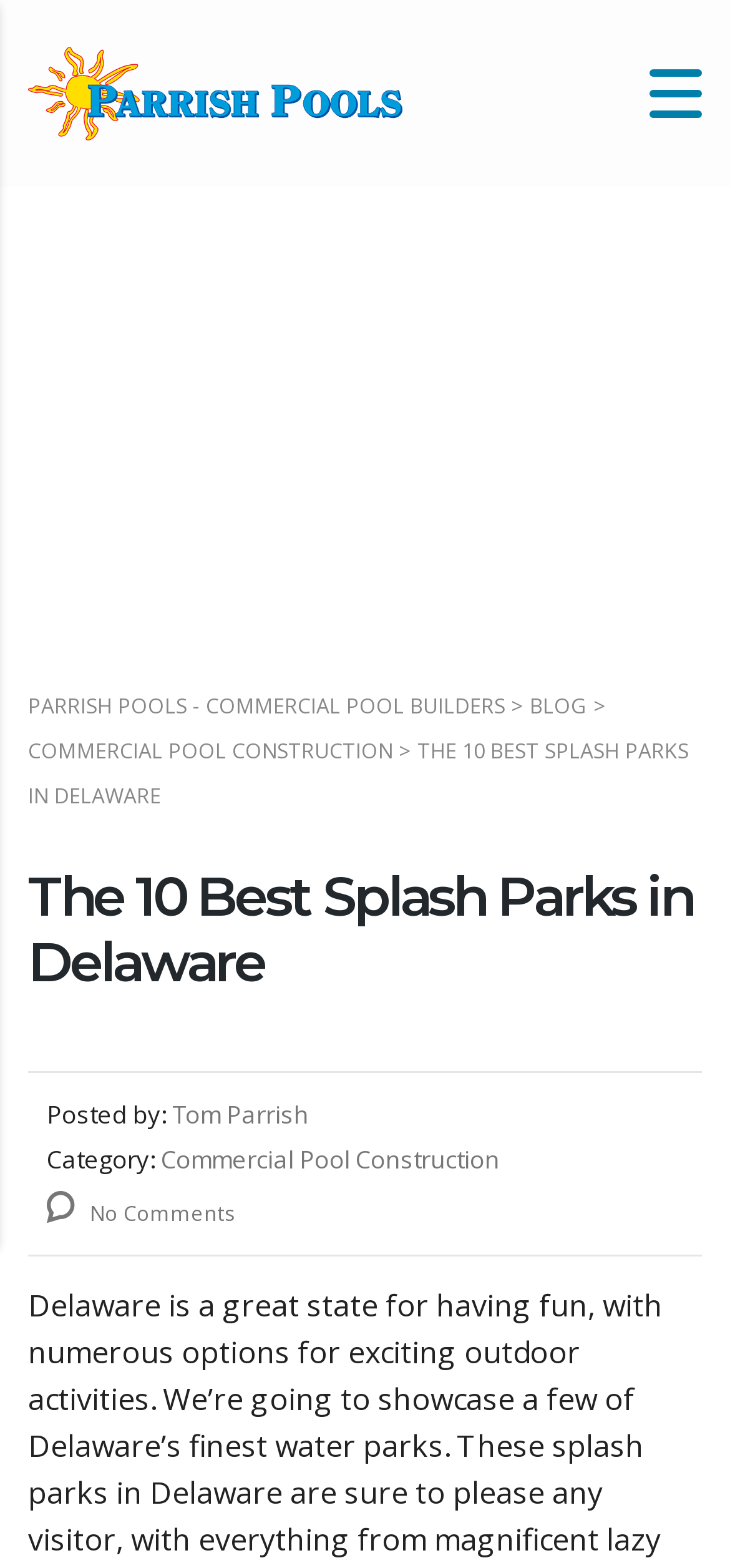Carefully examine the image and provide an in-depth answer to the question: How many comments are there on the article?

I found the number of comments by looking at the link ' No Comments', which indicates that there are no comments on the article.